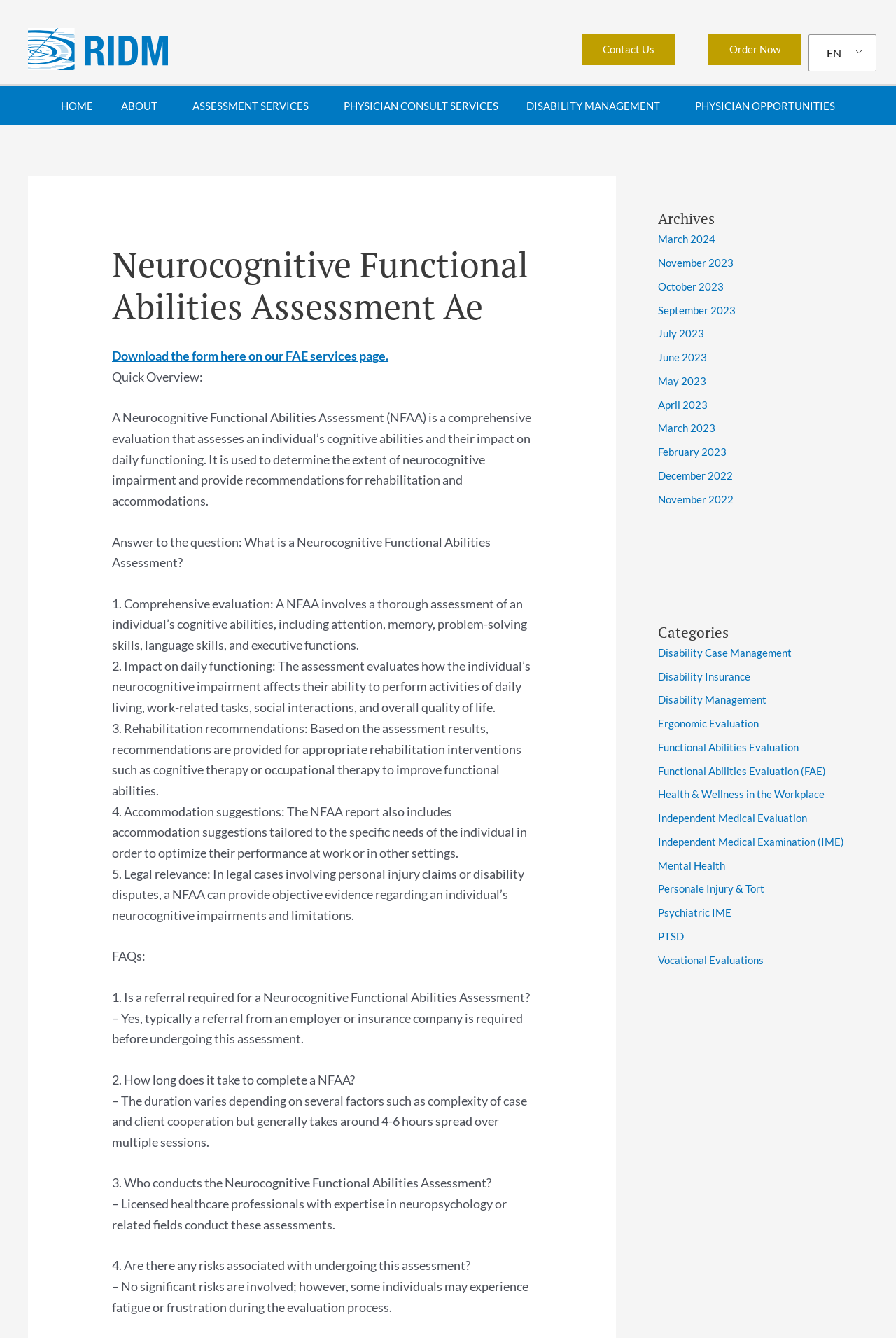Identify the coordinates of the bounding box for the element that must be clicked to accomplish the instruction: "Go to Disability Management".

[0.572, 0.064, 0.76, 0.094]